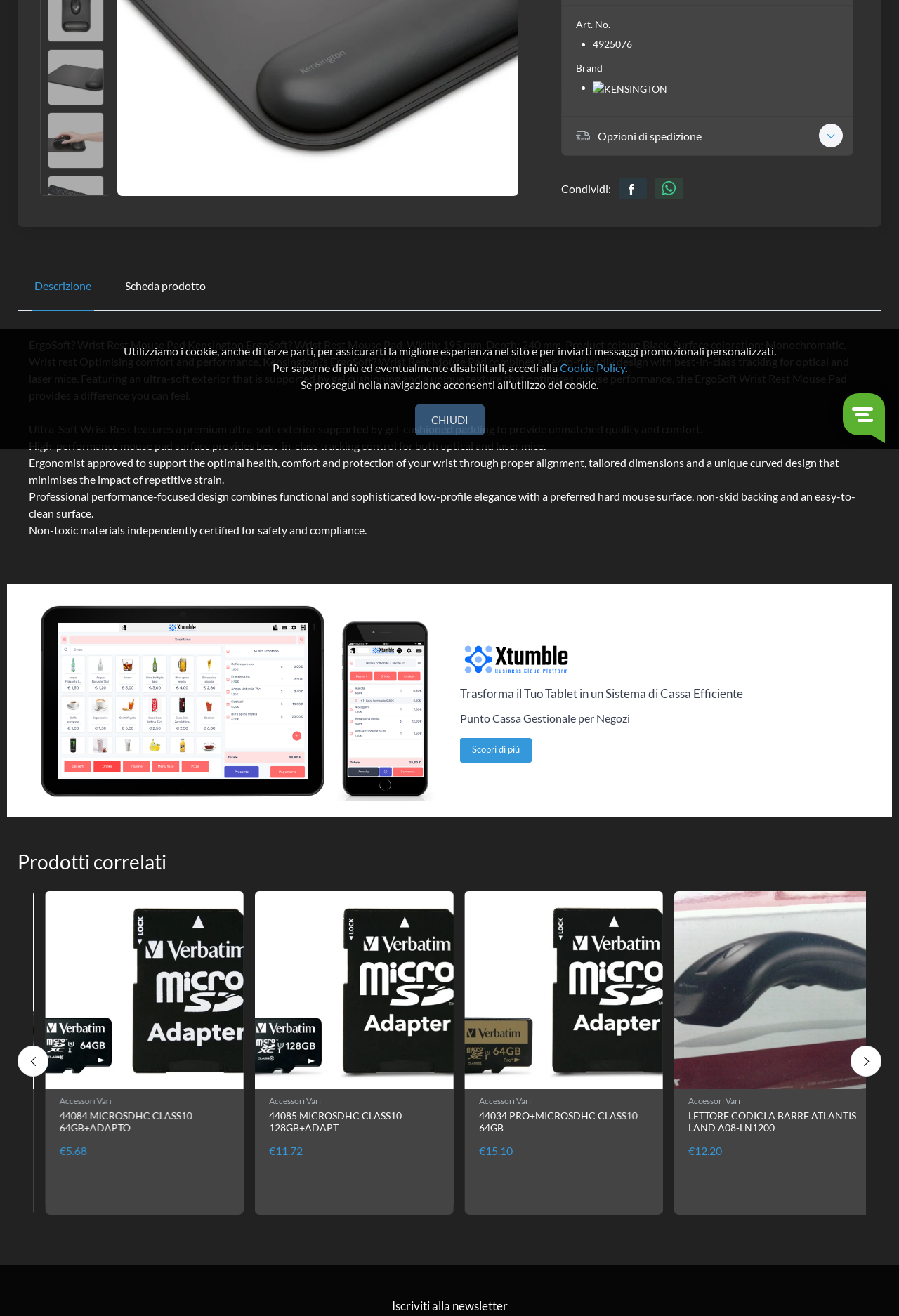Provide the bounding box for the UI element matching this description: "Descrizione".

[0.02, 0.198, 0.12, 0.236]